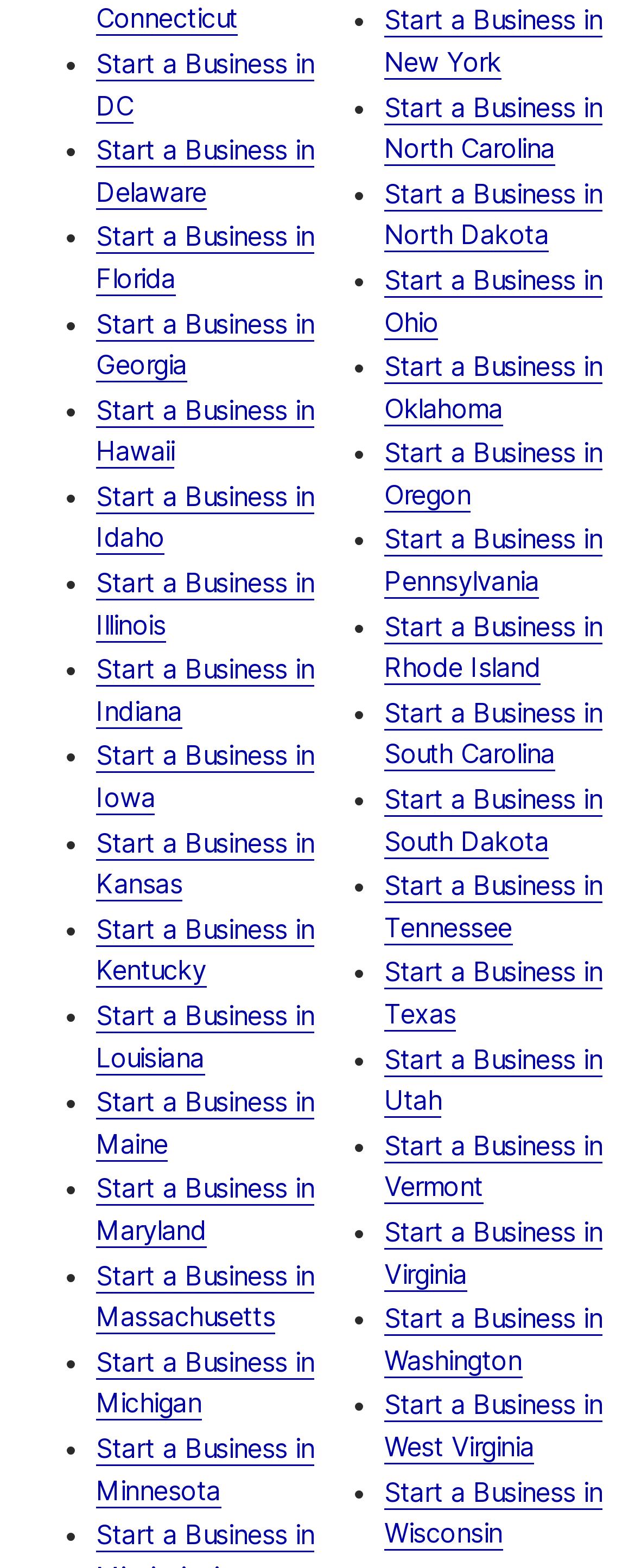Extract the bounding box coordinates for the UI element described as: "Start a Business in Maryland".

[0.151, 0.748, 0.495, 0.796]